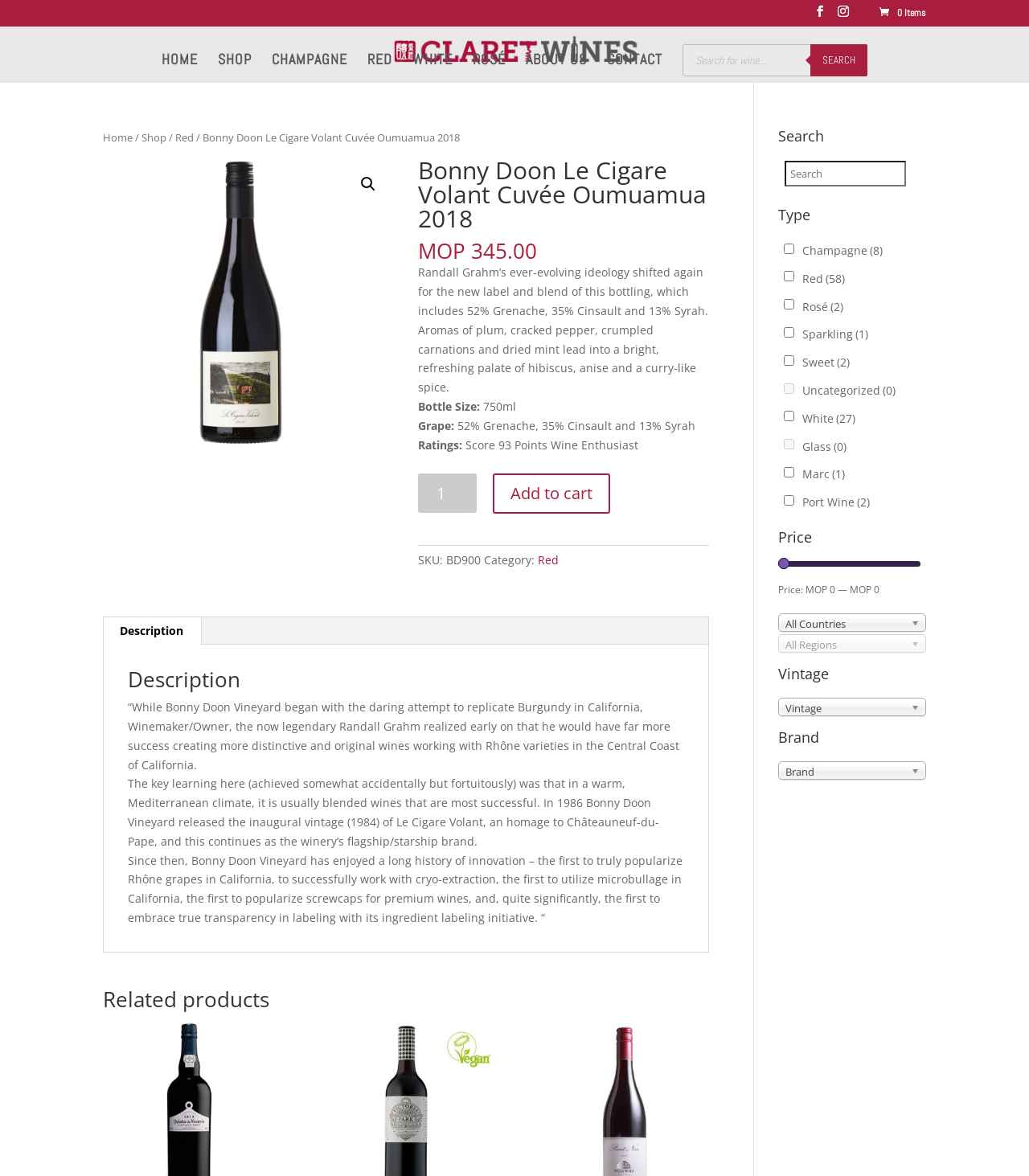Give the bounding box coordinates for this UI element: "name="s" placeholder="Search …" title="Search for:"". The coordinates should be four float numbers between 0 and 1, arranged as [left, top, right, bottom].

[0.053, 0.022, 0.953, 0.023]